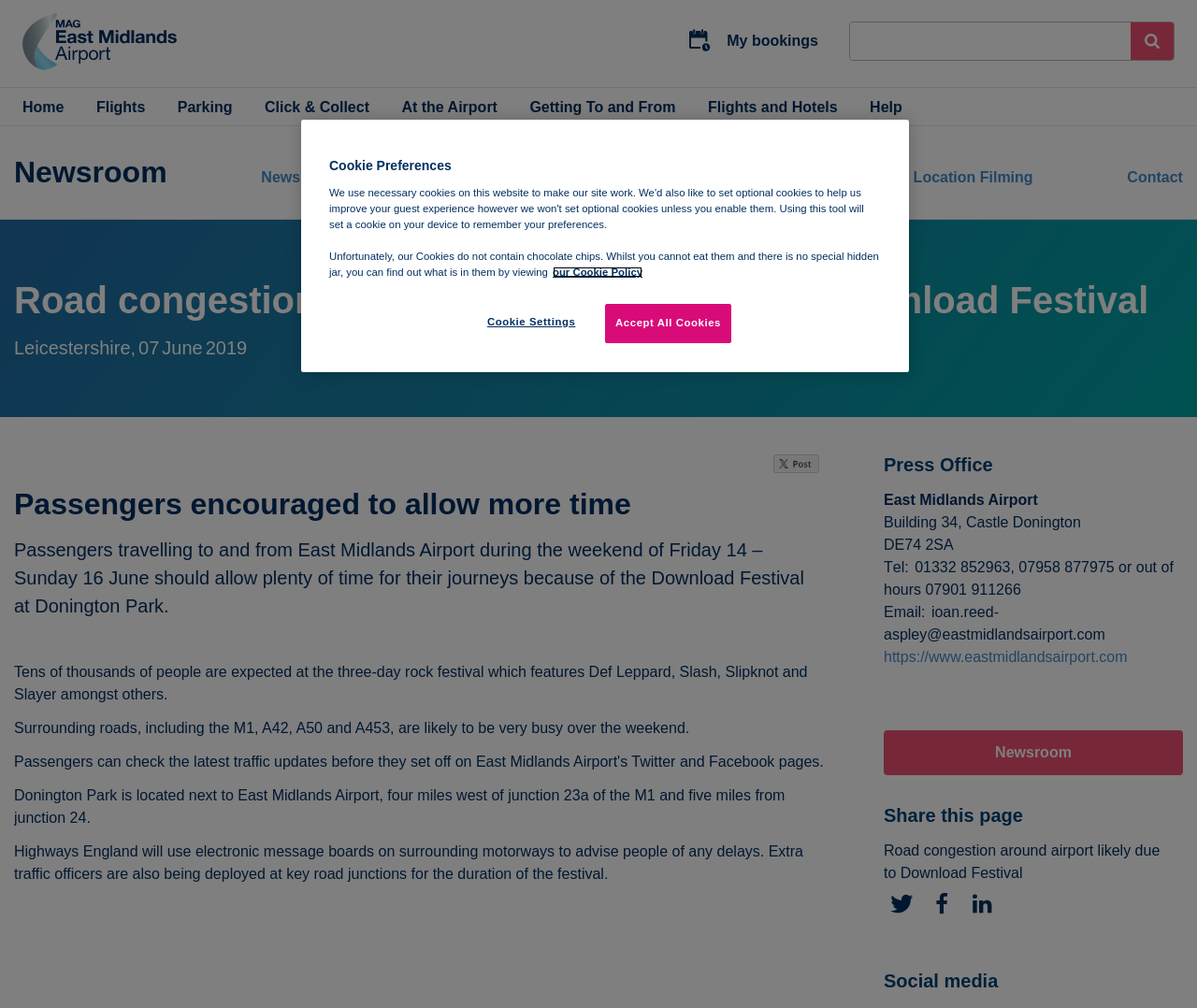Refer to the image and provide a thorough answer to this question:
What is the name of the festival mentioned?

The webpage mentions that passengers traveling to and from East Midlands Airport during the weekend of Friday 14 – Sunday 16 June should allow plenty of time for their journeys because of the Download Festival at Donington Park.